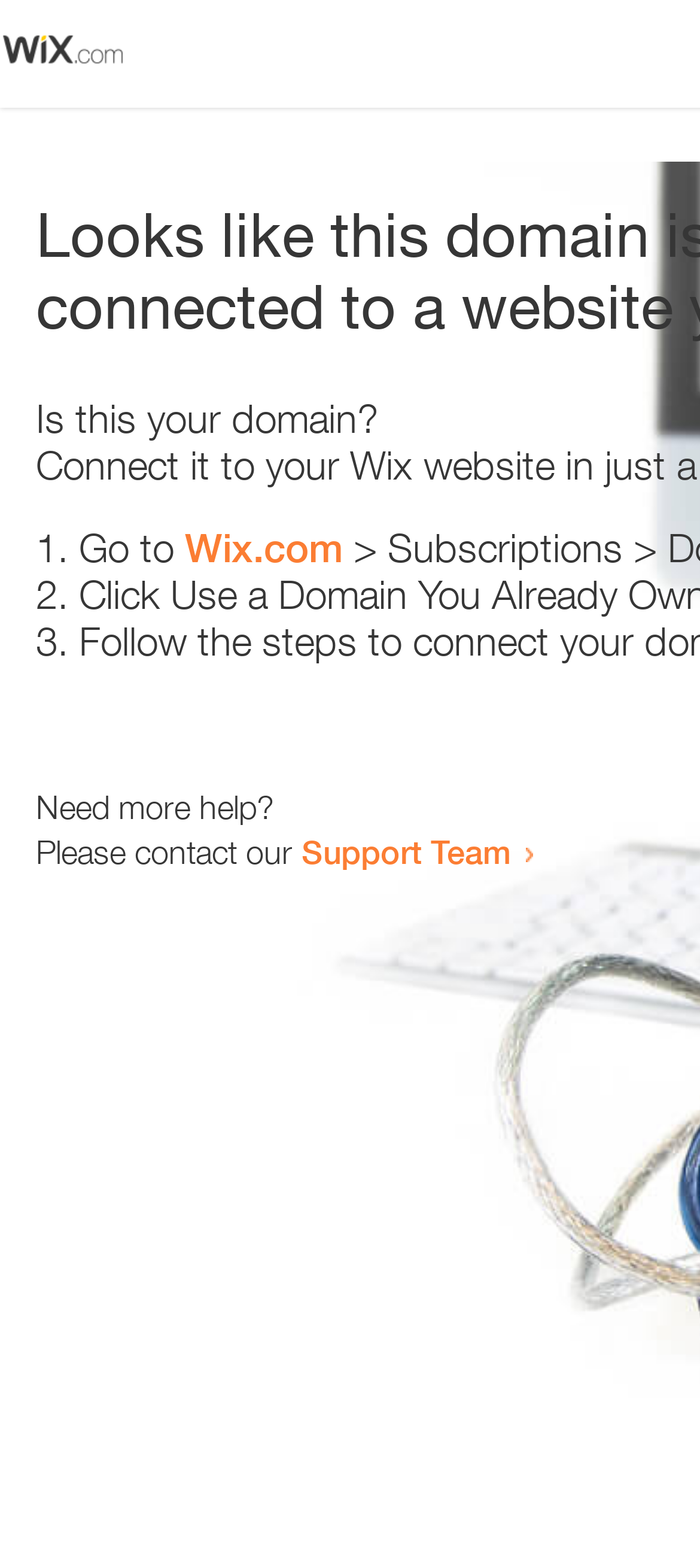Offer an in-depth caption of the entire webpage.

The webpage appears to be an error page, with a small image at the top left corner. Below the image, there is a heading that reads "Is this your domain?" centered on the page. 

Underneath the heading, there is a numbered list with three items. The list starts with "1." followed by the text "Go to" and a link to "Wix.com". The second item is "2." and the third item is "3.". 

Further down the page, there is a section that asks "Need more help?" followed by a sentence that says "Please contact our" and a link to the "Support Team".